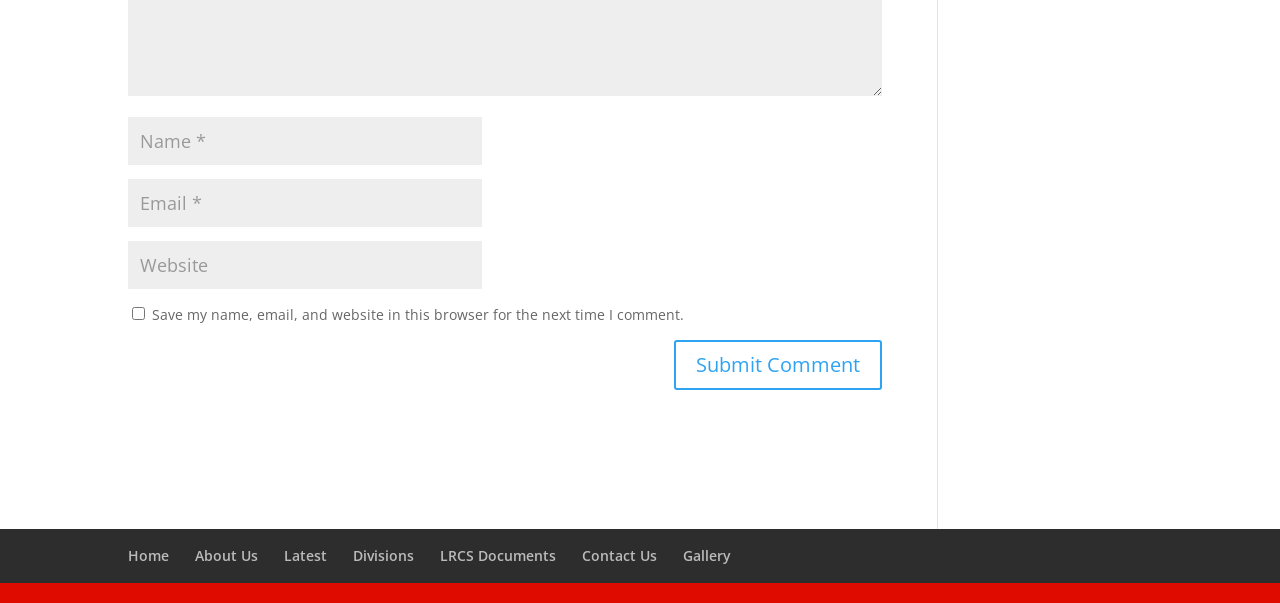Show the bounding box coordinates of the region that should be clicked to follow the instruction: "Input your email."

[0.1, 0.296, 0.377, 0.376]